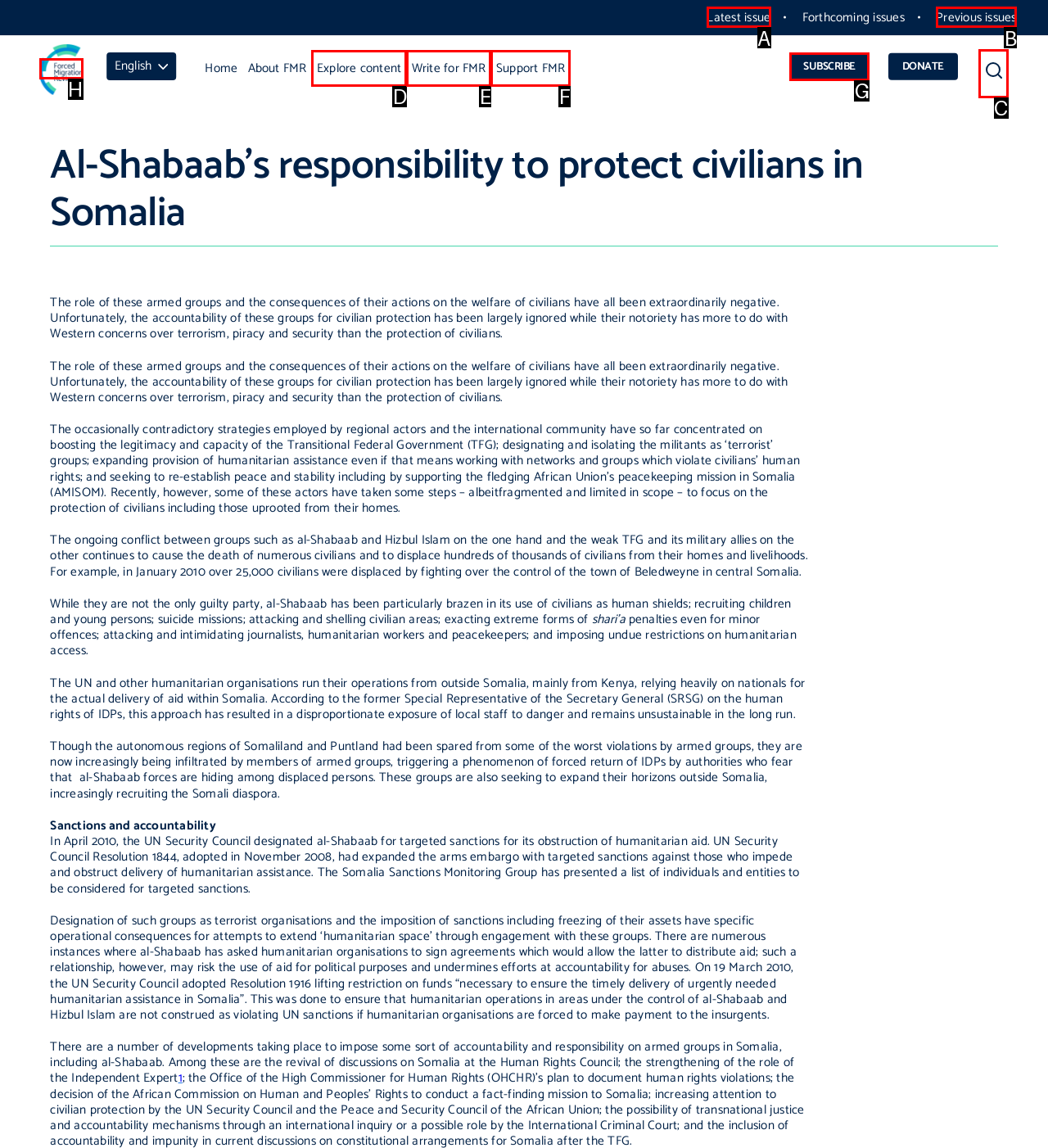Out of the given choices, which letter corresponds to the UI element required to Click on the 'Search' button? Answer with the letter.

C